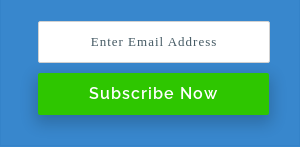What is the label on the prominent button?
Using the image, give a concise answer in the form of a single word or short phrase.

Subscribe Now